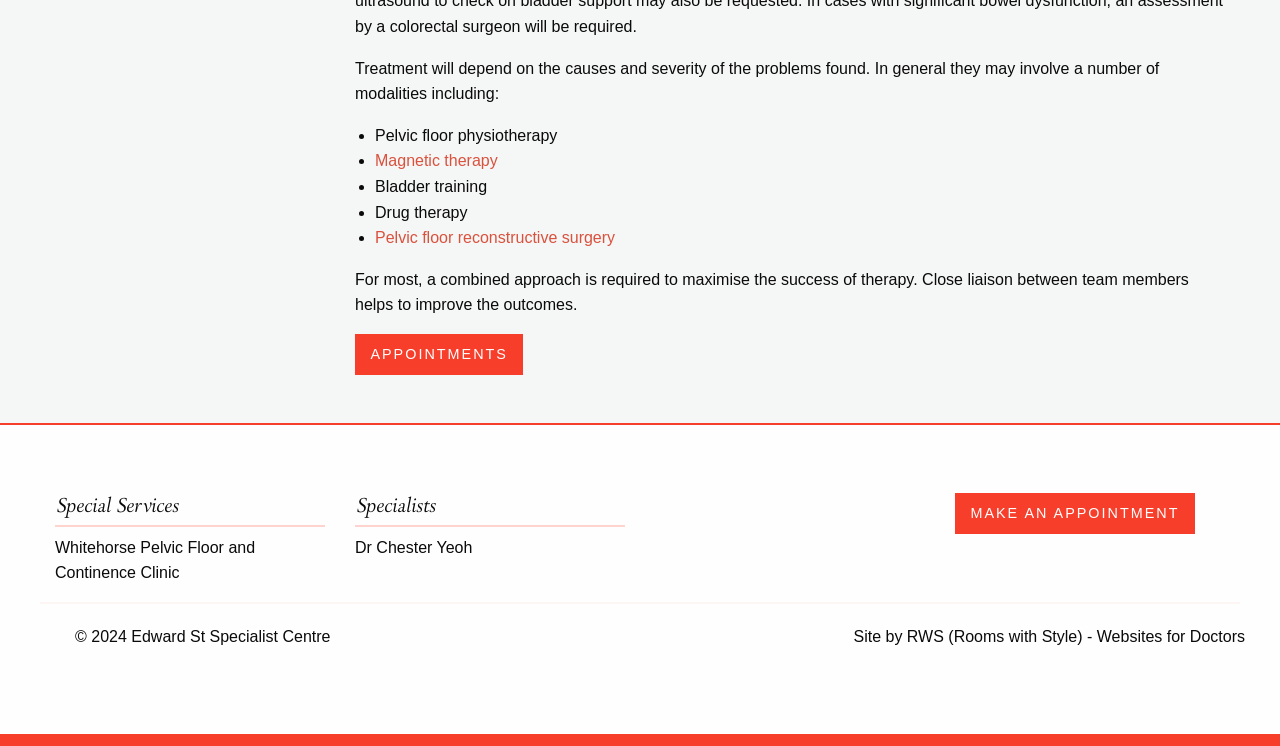Identify the bounding box of the UI element that matches this description: "Appointments".

[0.277, 0.448, 0.409, 0.502]